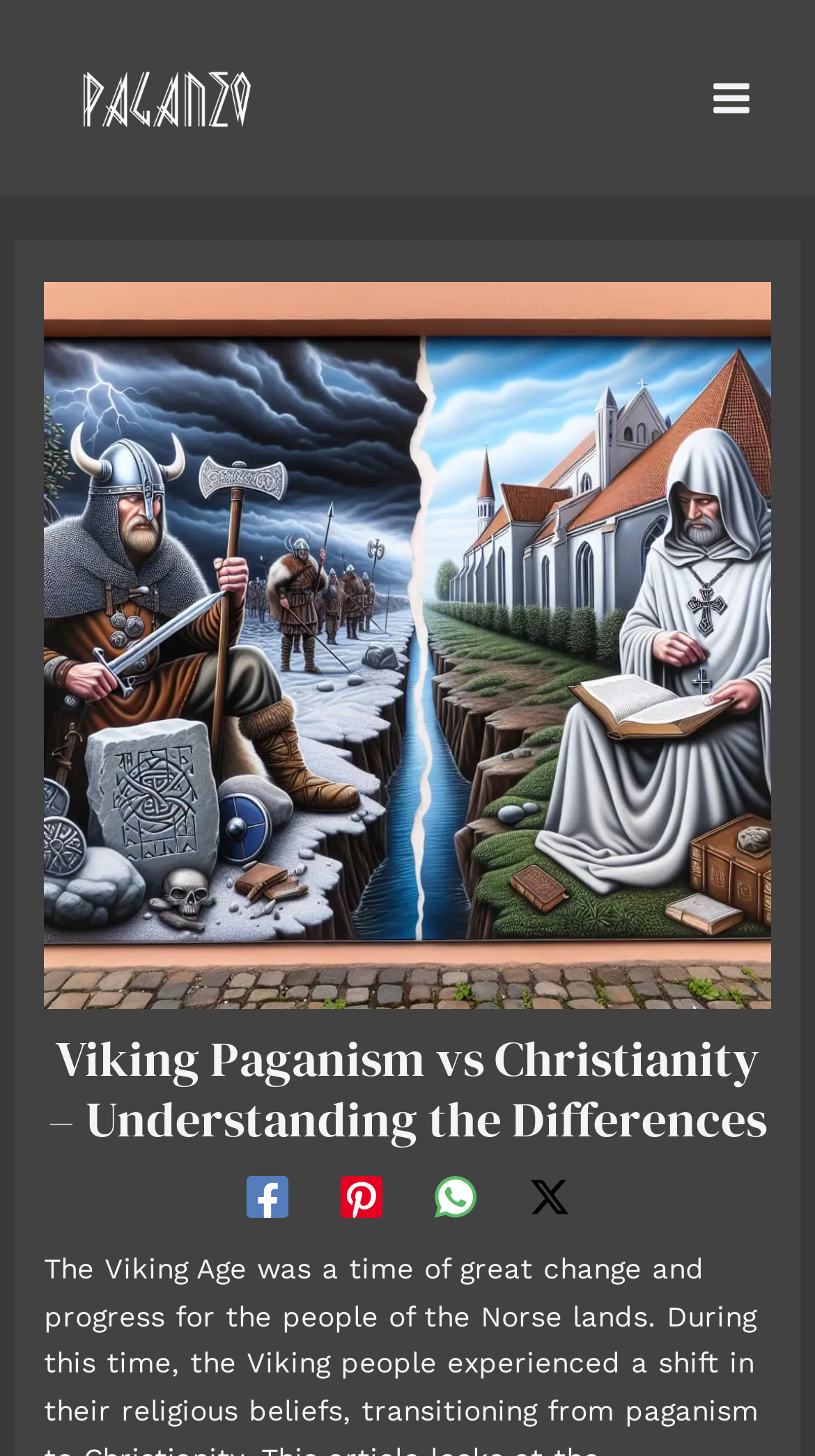Find the bounding box of the element with the following description: "Main Menu". The coordinates must be four float numbers between 0 and 1, formatted as [left, top, right, bottom].

[0.845, 0.039, 0.949, 0.097]